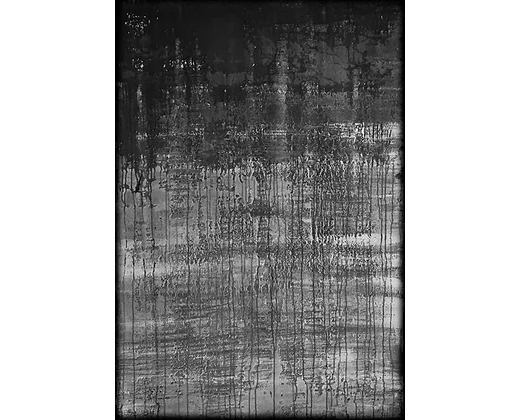Give a thorough caption of the image, focusing on all visible elements.

The image showcases a striking black and white abstract painting titled "Why does it always rain on me?" by the artist Travis. Measuring 100x150cm, this artwork features a captivating interplay of textures achieved through multiple layers of gesso and acrylic on canvas. The composition reflects a minimalist aesthetic, with drips and streaks that evoke a sense of movement and emotion, embodying the restlessness connected to its namesake song. This piece is ready to hang, making it a versatile addition to any contemporary art collection. The painting is priced at €2,000.00, emphasizing its value as both a visual statement and an investment in modern art.